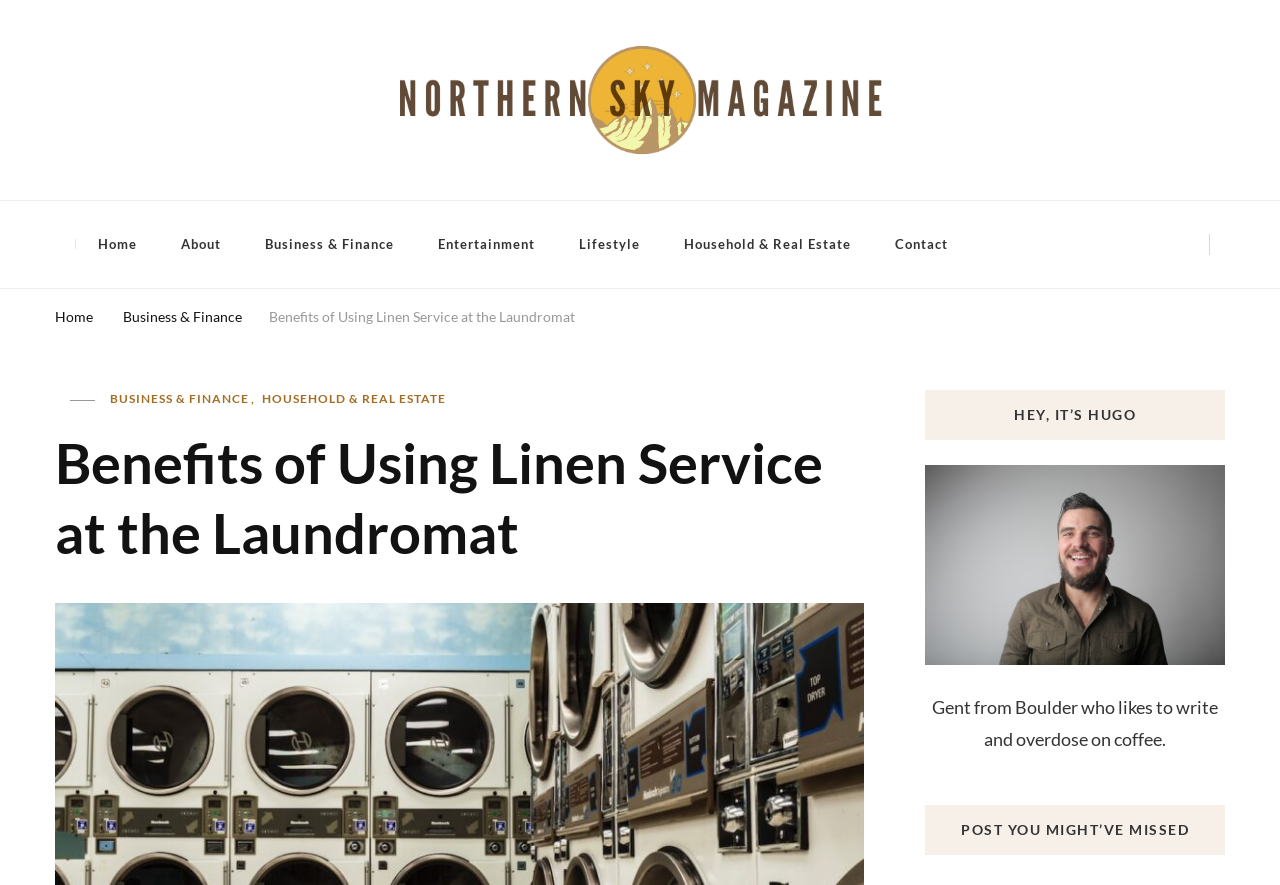Please provide a one-word or short phrase answer to the question:
What is the name of the magazine?

Northern Sky Magazine